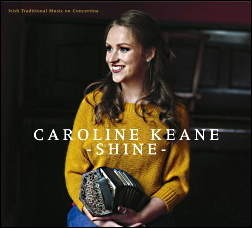What color is Caroline Keane's sweater?
Please provide a single word or phrase as the answer based on the screenshot.

Yellow